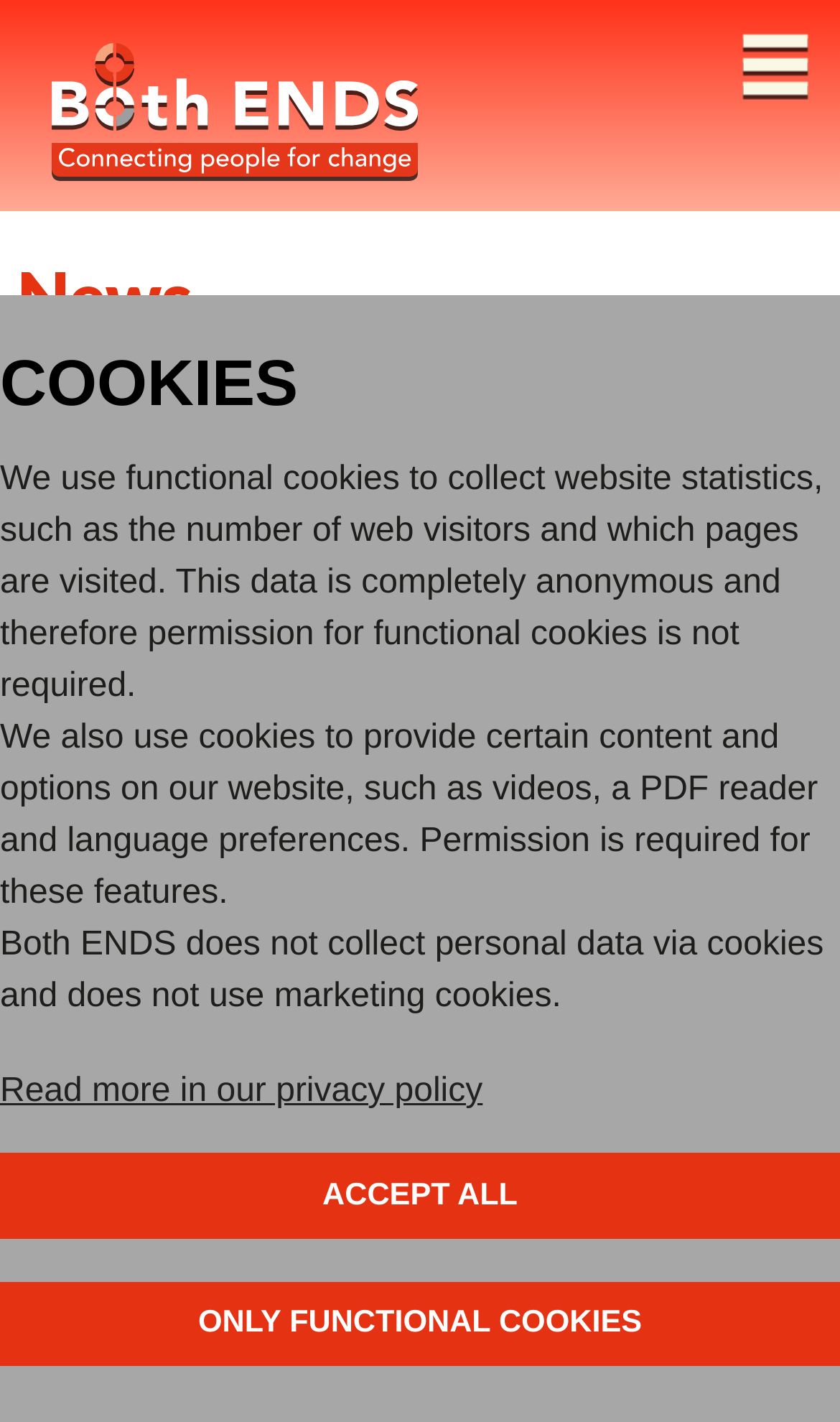Answer the following in one word or a short phrase: 
What is the purpose of the FILTER button?

Unknown